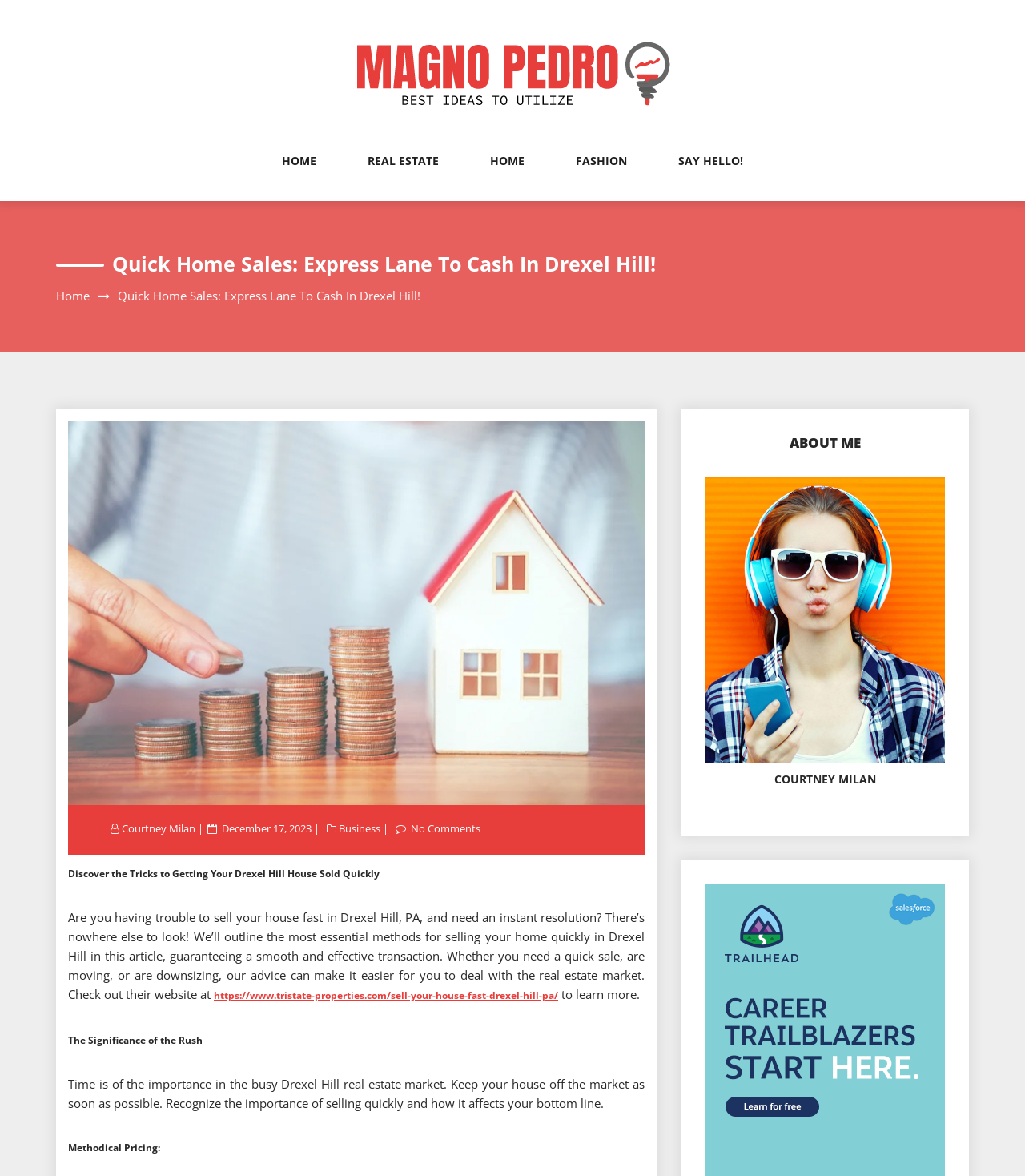Provide a one-word or short-phrase answer to the question:
What is the purpose of the article?

To provide advice on selling house quickly